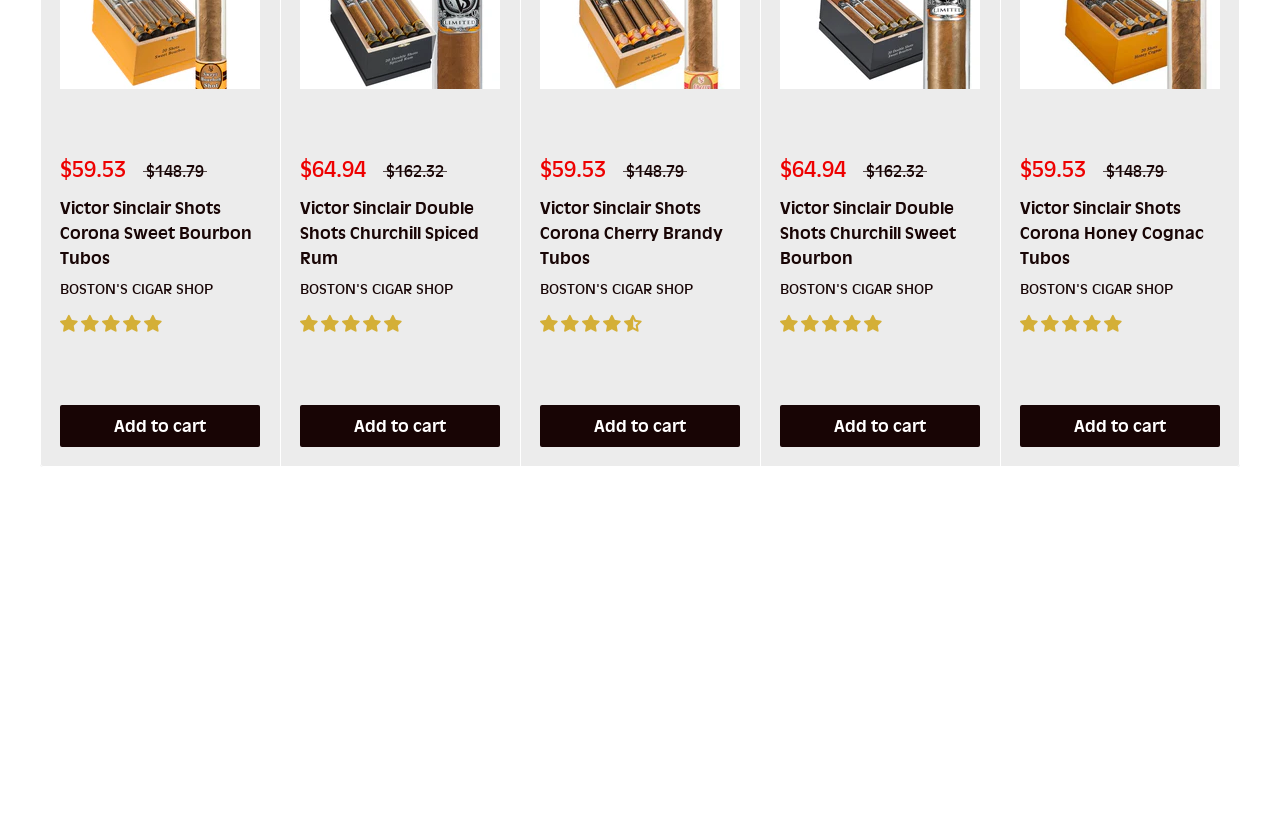What is the name of the shop selling these products?
Give a single word or phrase as your answer by examining the image.

BOSTON'S CIGAR SHOP